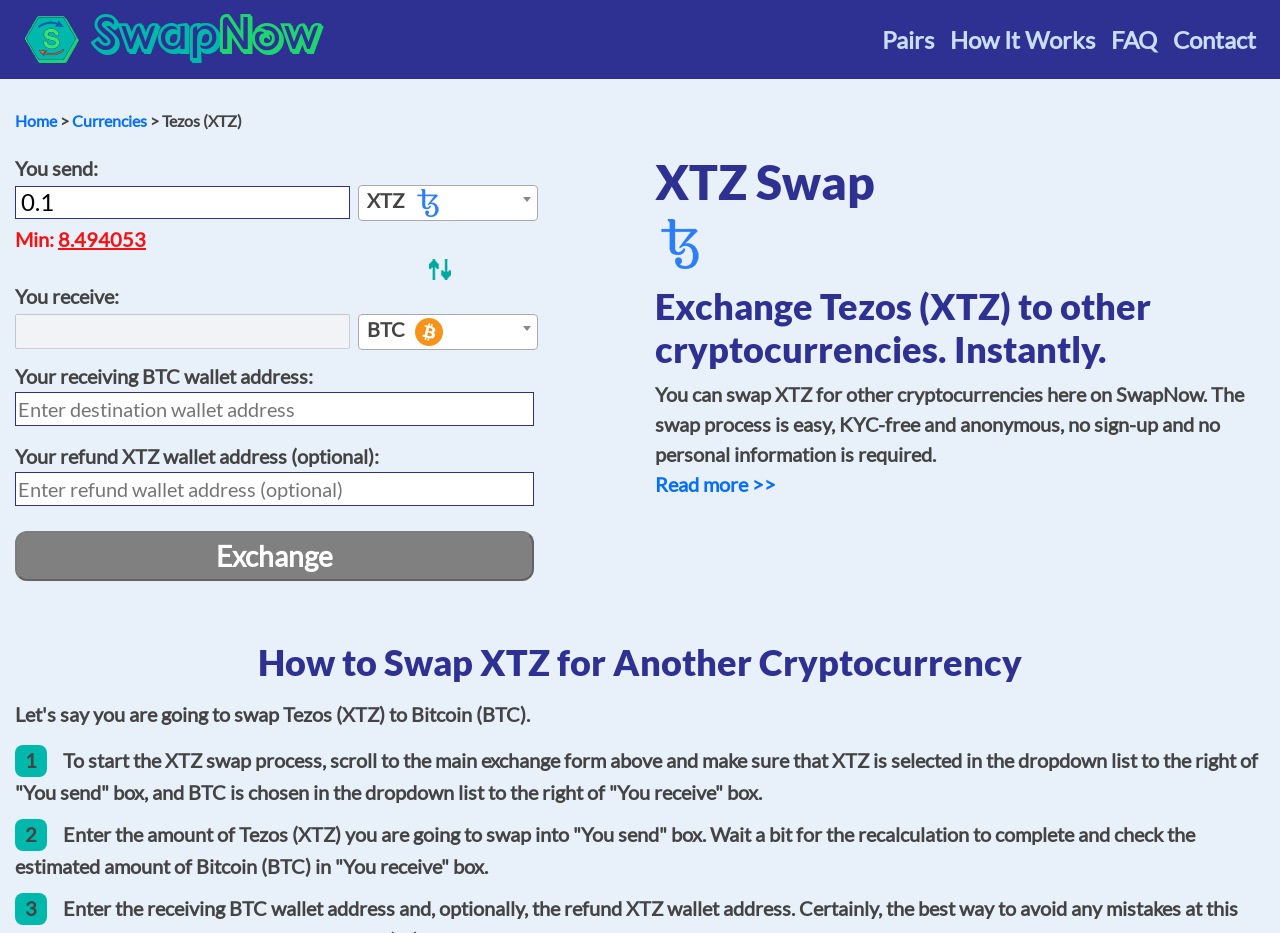Provide the bounding box coordinates of the section that needs to be clicked to accomplish the following instruction: "Click the VPN Easy VPN Review link."

None